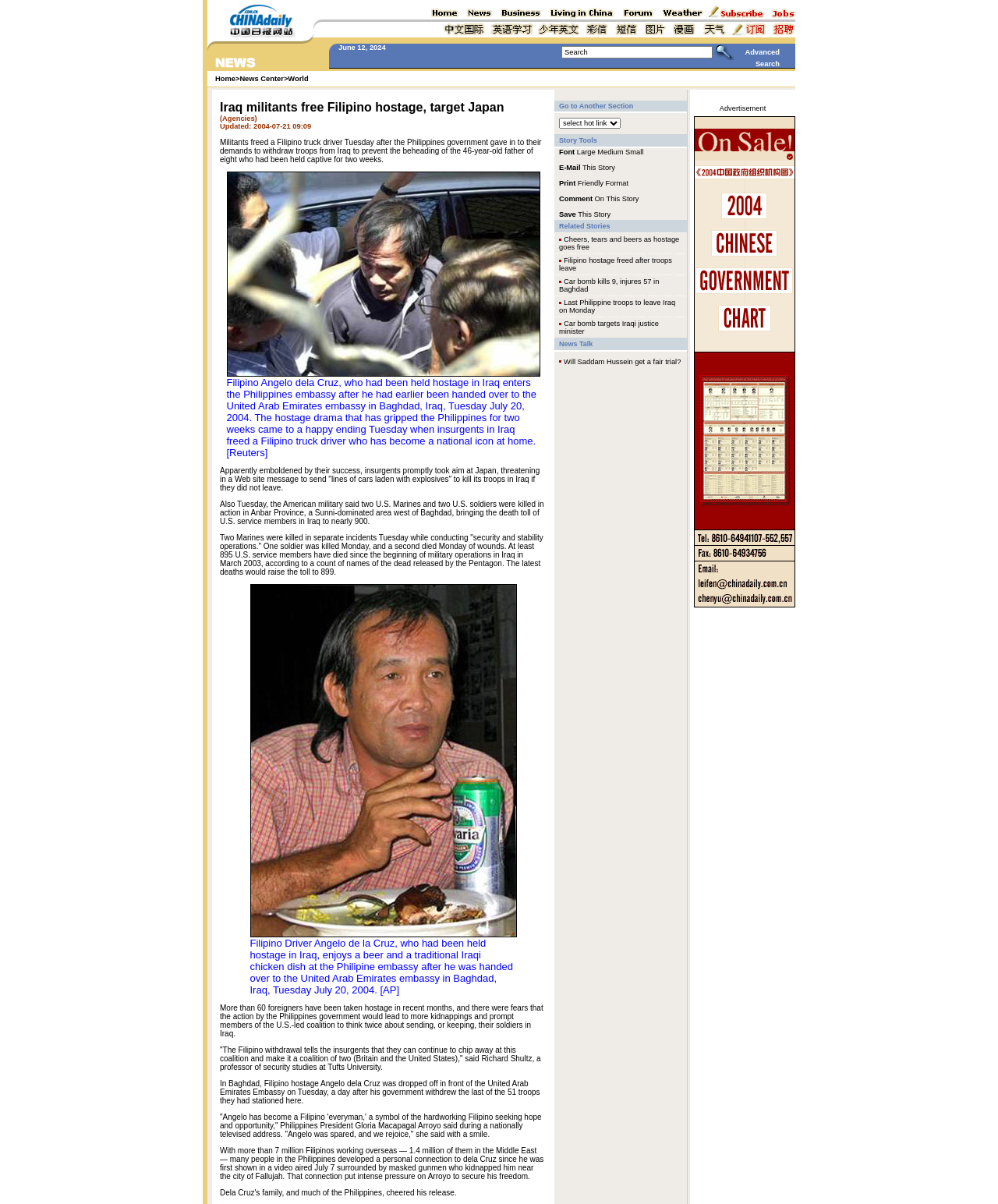What is the nationality of the hostage?
Give a single word or phrase answer based on the content of the image.

Filipino